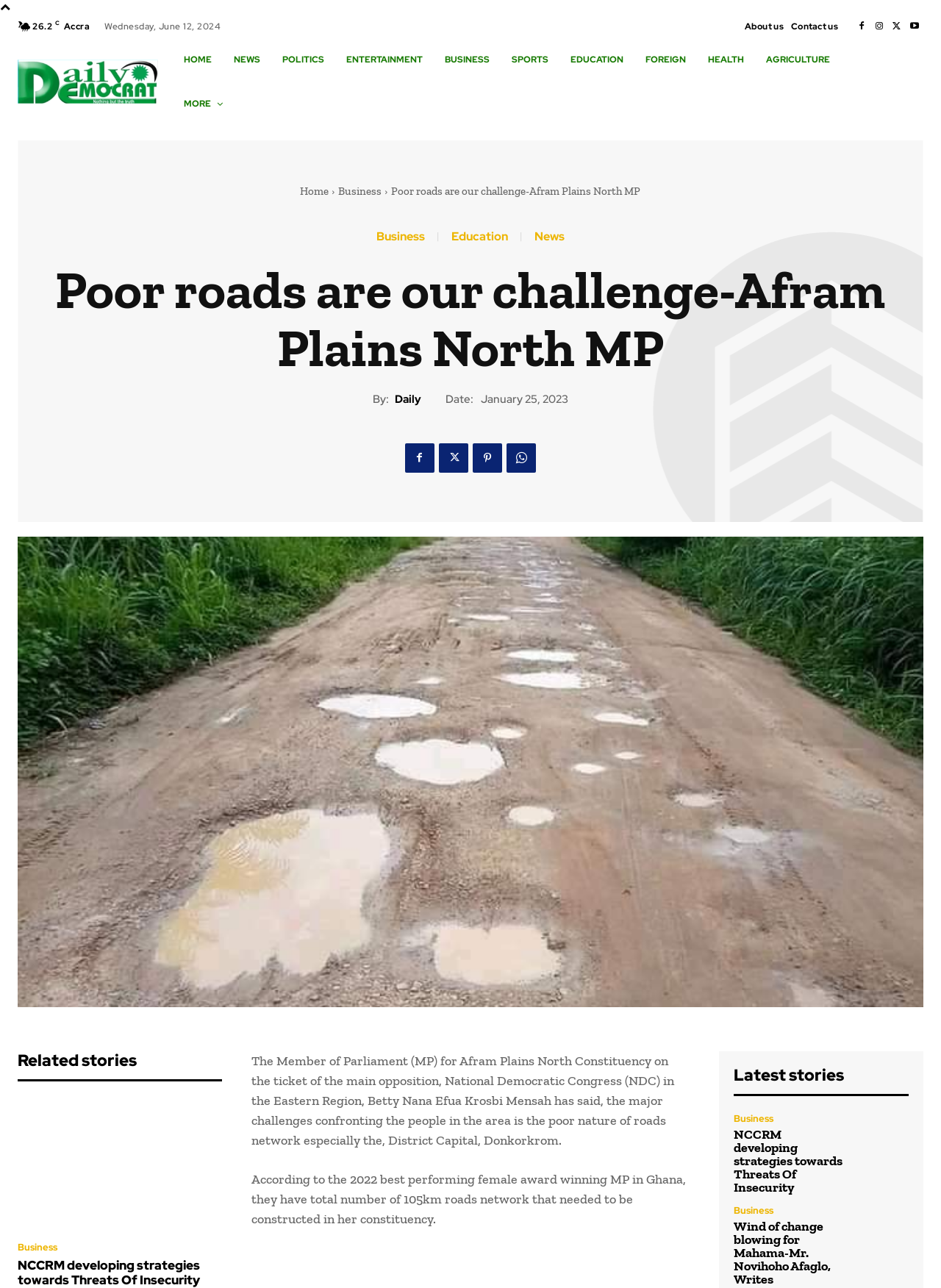What is the date of the news article?
Please ensure your answer is as detailed and informative as possible.

The date of the news article is mentioned below the author's name, which is January 25, 2023.